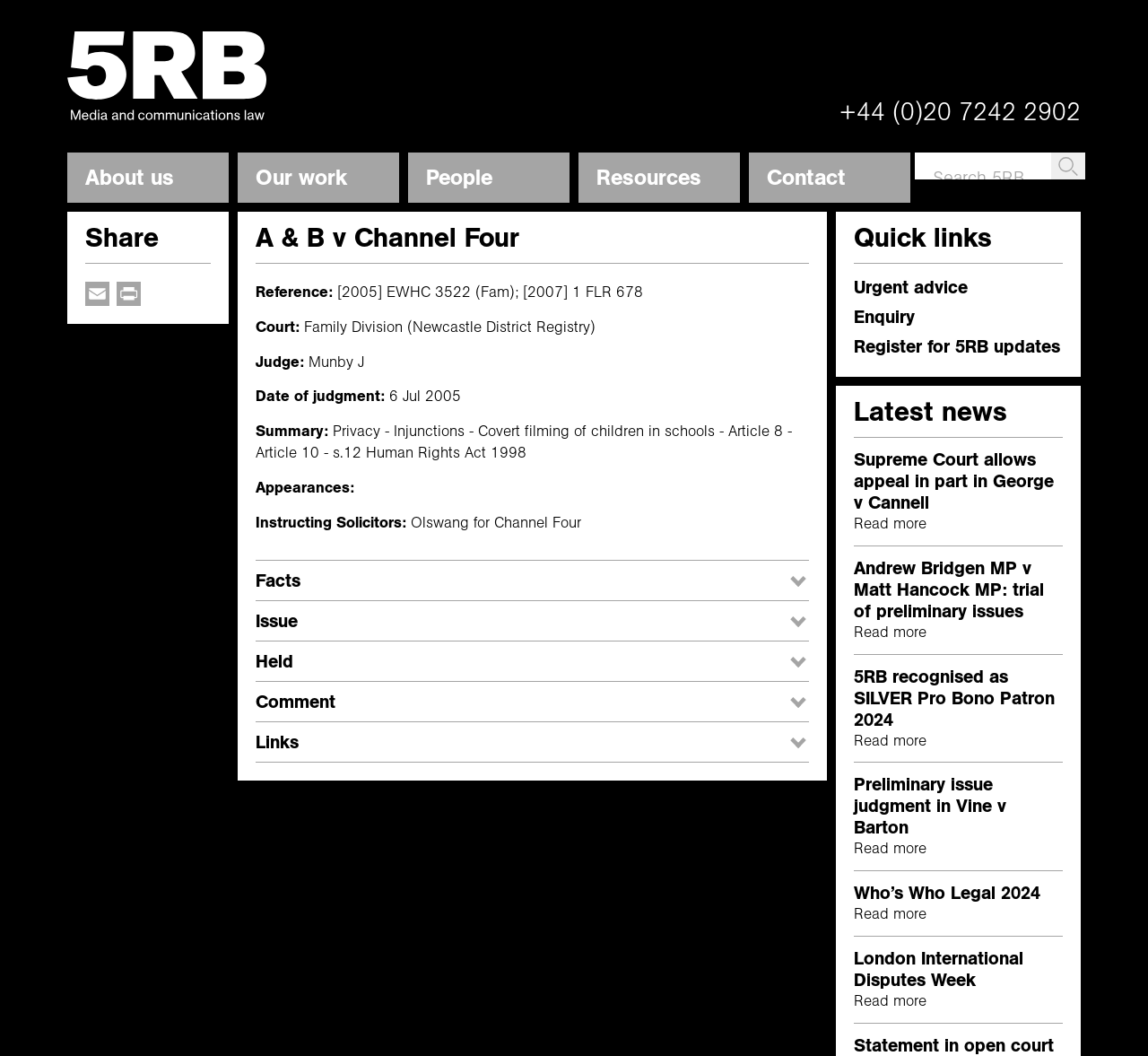Find the bounding box coordinates of the clickable area that will achieve the following instruction: "Read more about Supreme Court allows appeal in part in George v Cannell".

[0.744, 0.486, 0.807, 0.505]